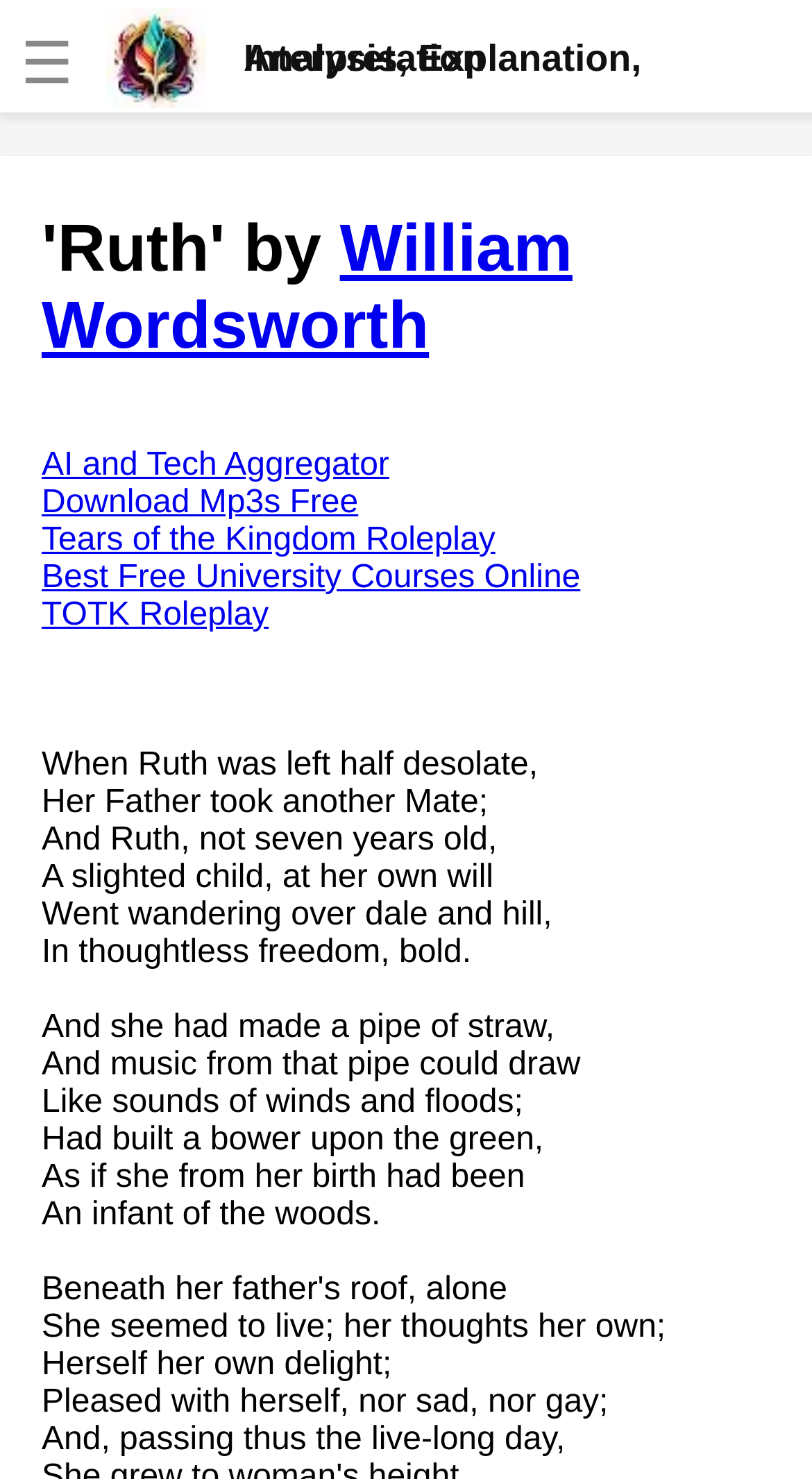How many lines of the poem are displayed on this webpage?
Answer the question with a single word or phrase by looking at the picture.

15